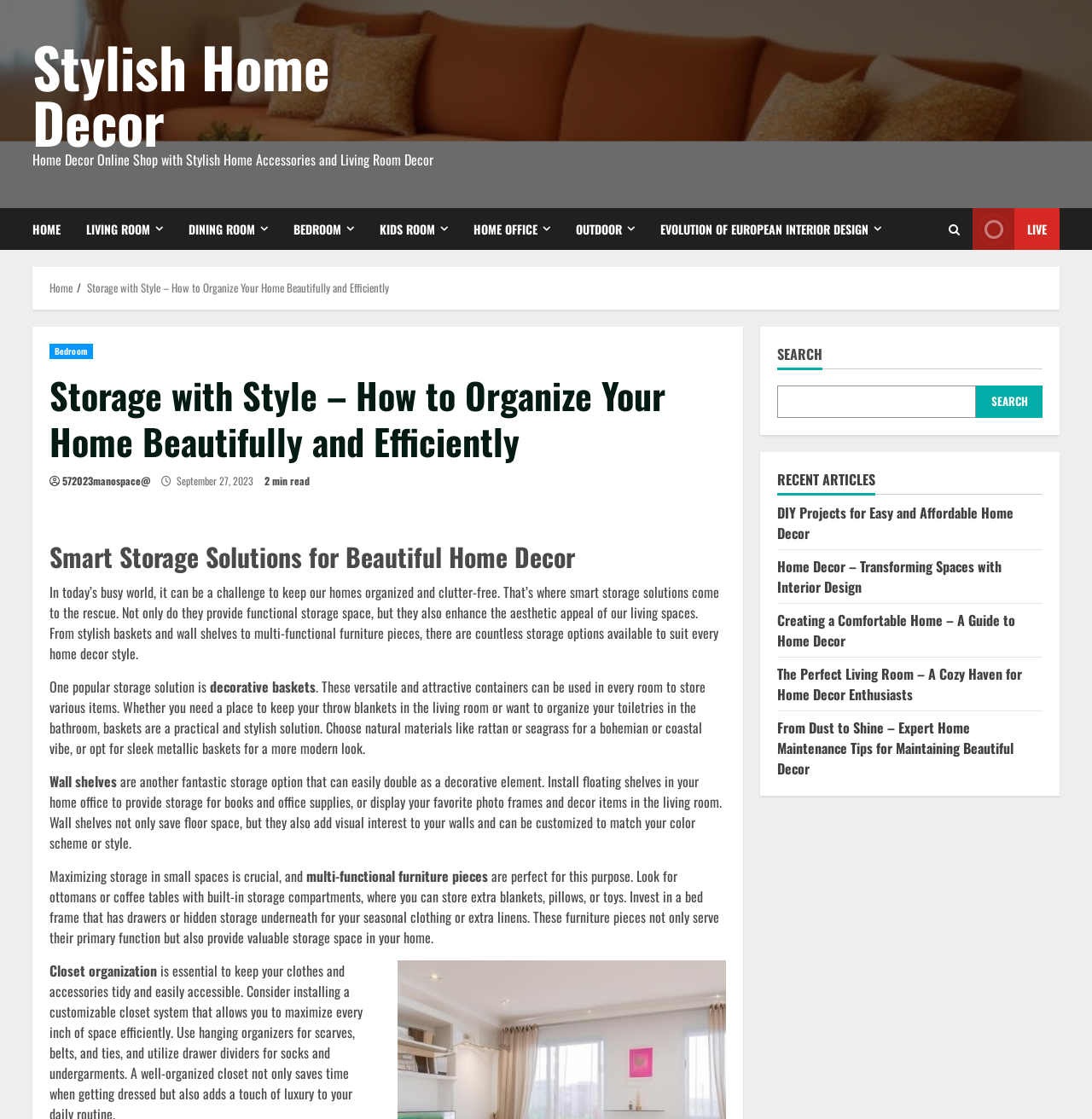Reply to the question below using a single word or brief phrase:
What is the main topic of this webpage?

Home Decor